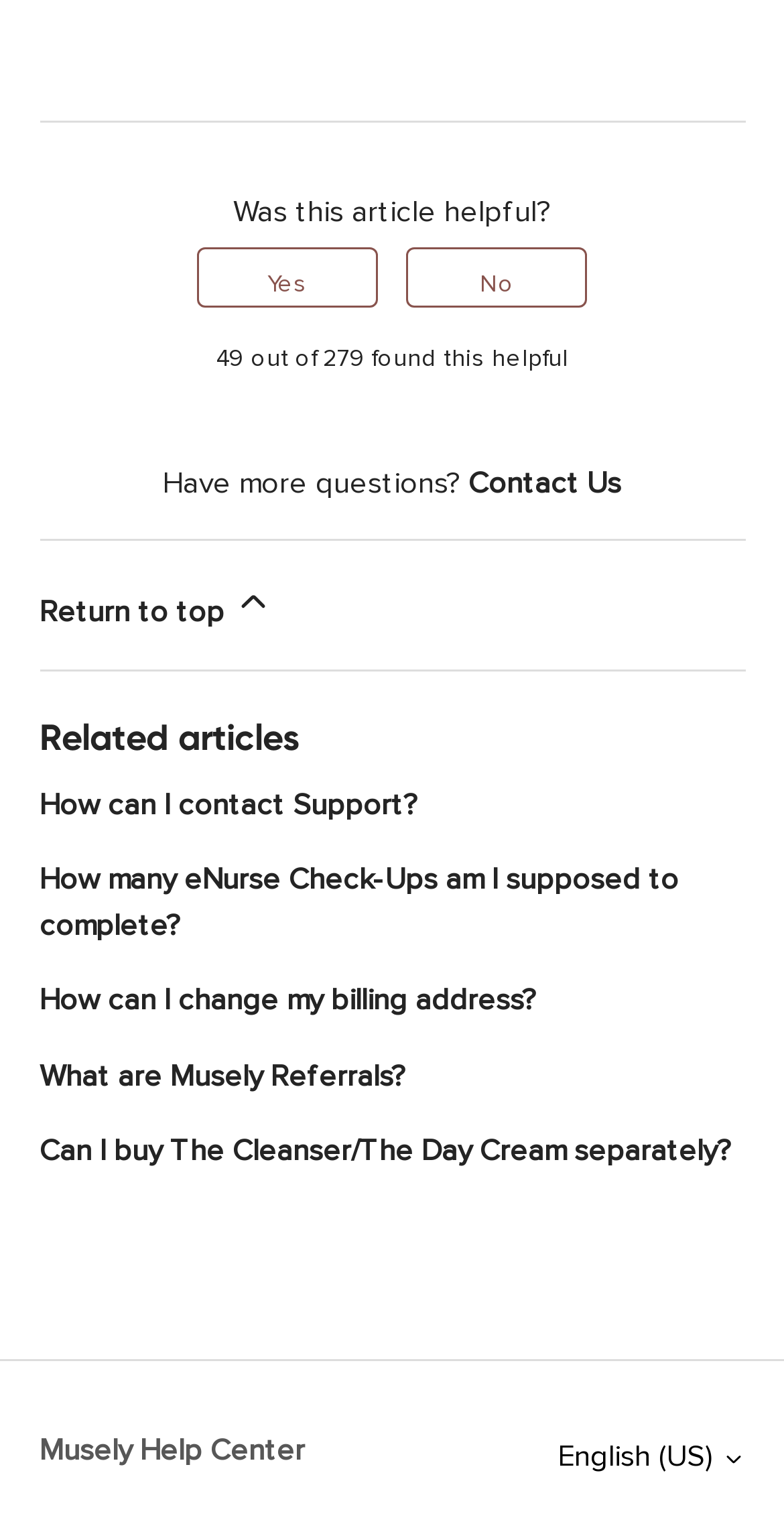What is the section above the footer? Look at the image and give a one-word or short phrase answer.

Related articles